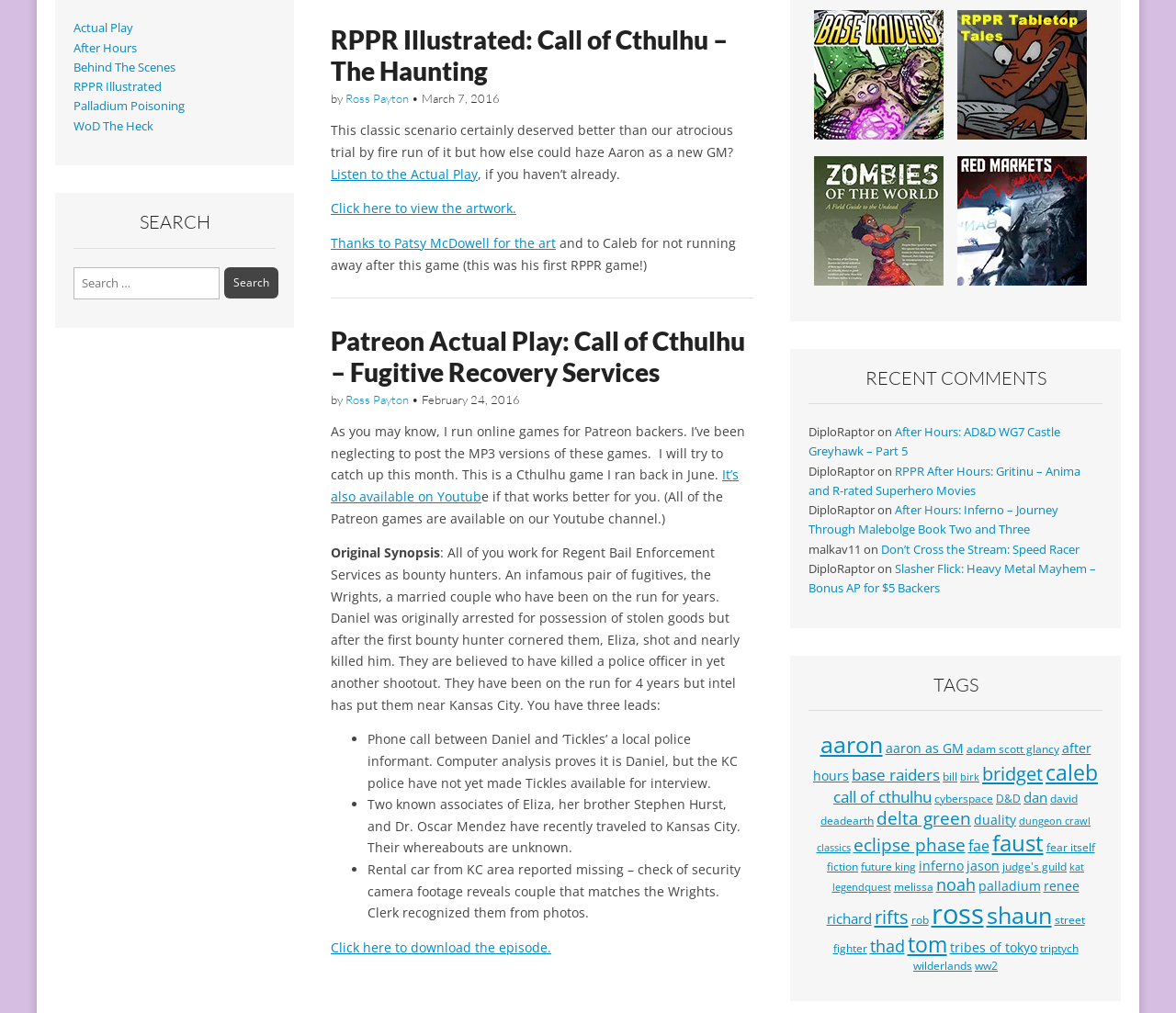Determine the bounding box coordinates for the UI element described. Format the coordinates as (top-left x, top-left y, bottom-right x, bottom-right y) and ensure all values are between 0 and 1. Element description: aaron as GM

[0.753, 0.73, 0.819, 0.747]